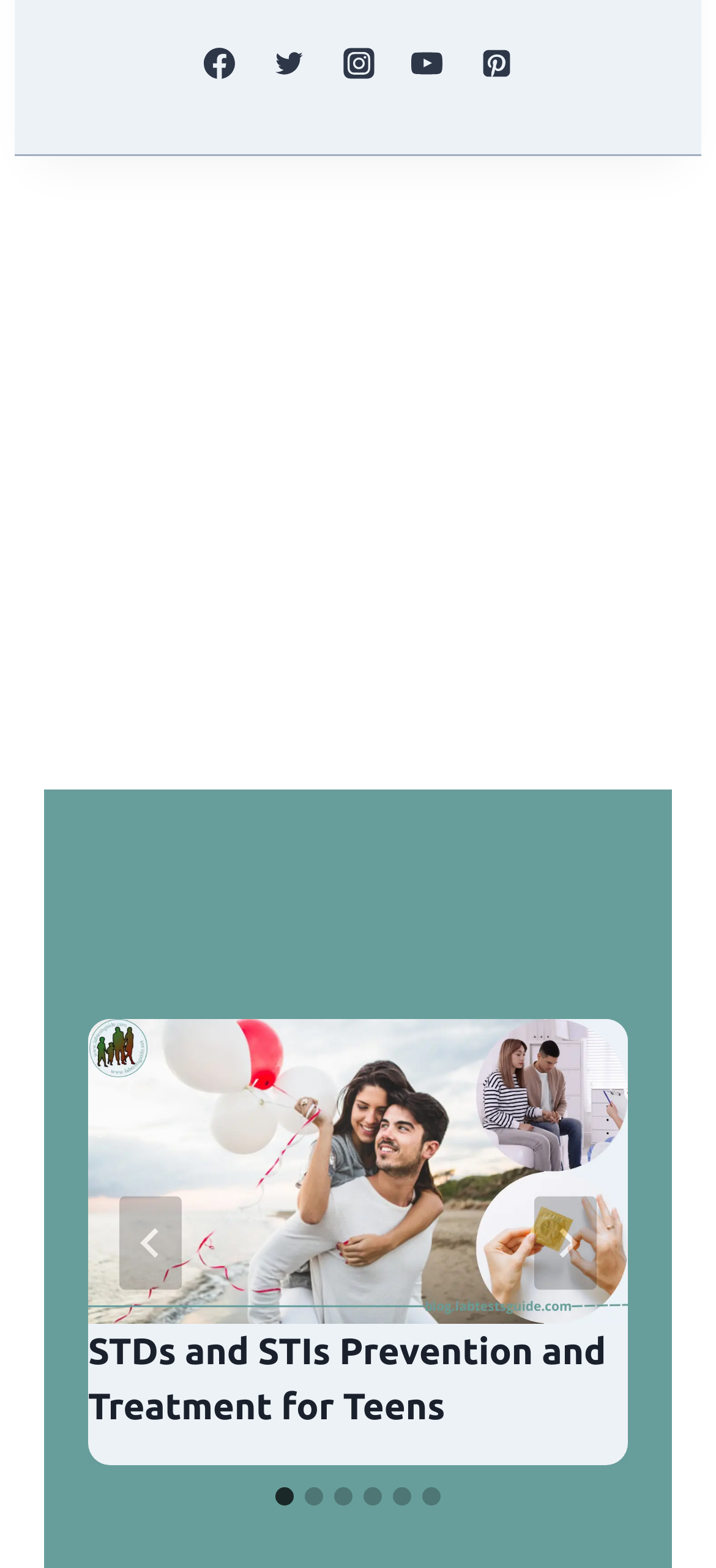Respond to the question below with a single word or phrase: What is the title of the first article?

STDs and STIs Prevention and Treatment for Teens